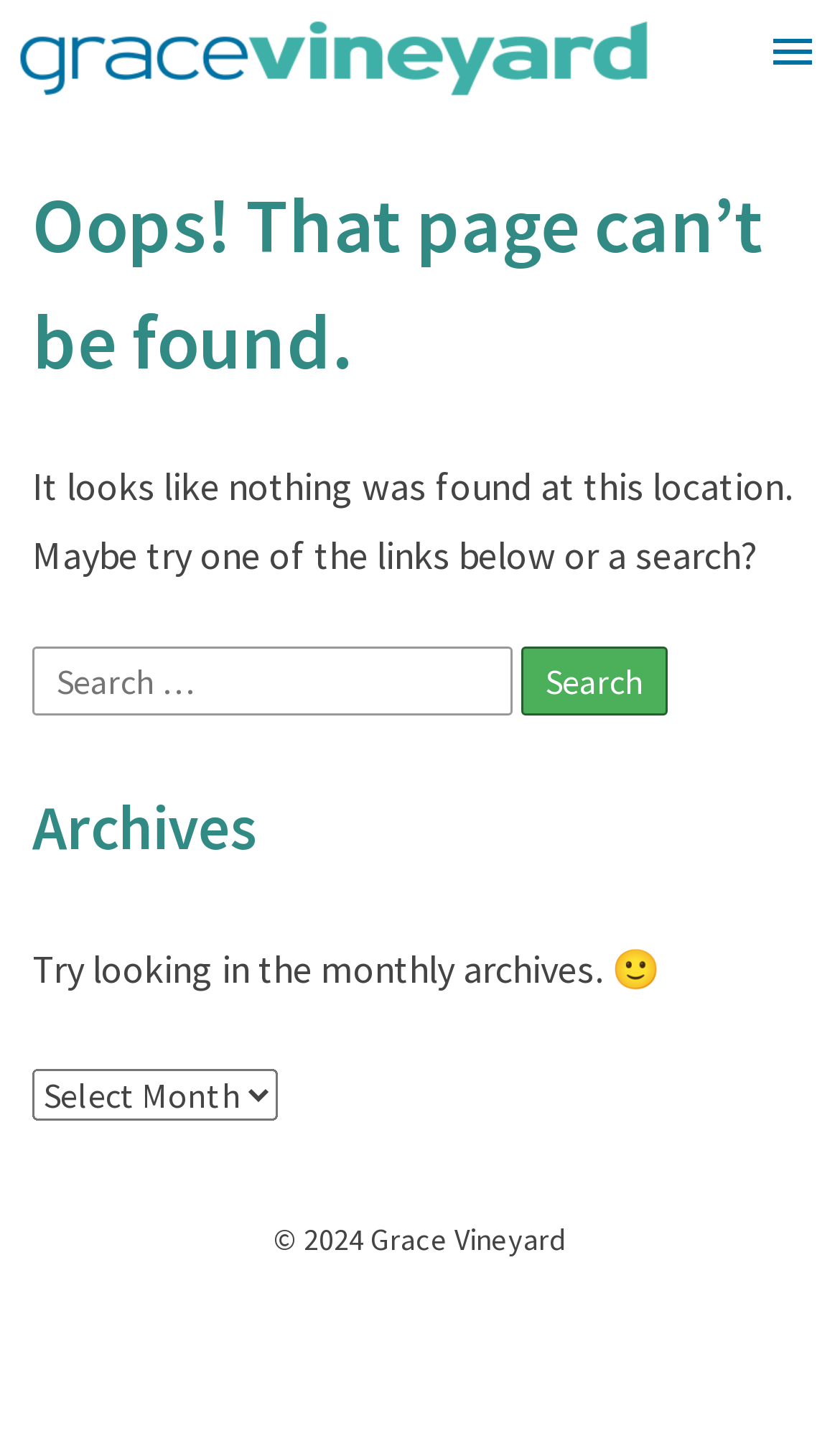Please locate the bounding box coordinates of the element that should be clicked to achieve the given instruction: "Click the Online Giving link".

[0.633, 0.497, 0.985, 0.55]